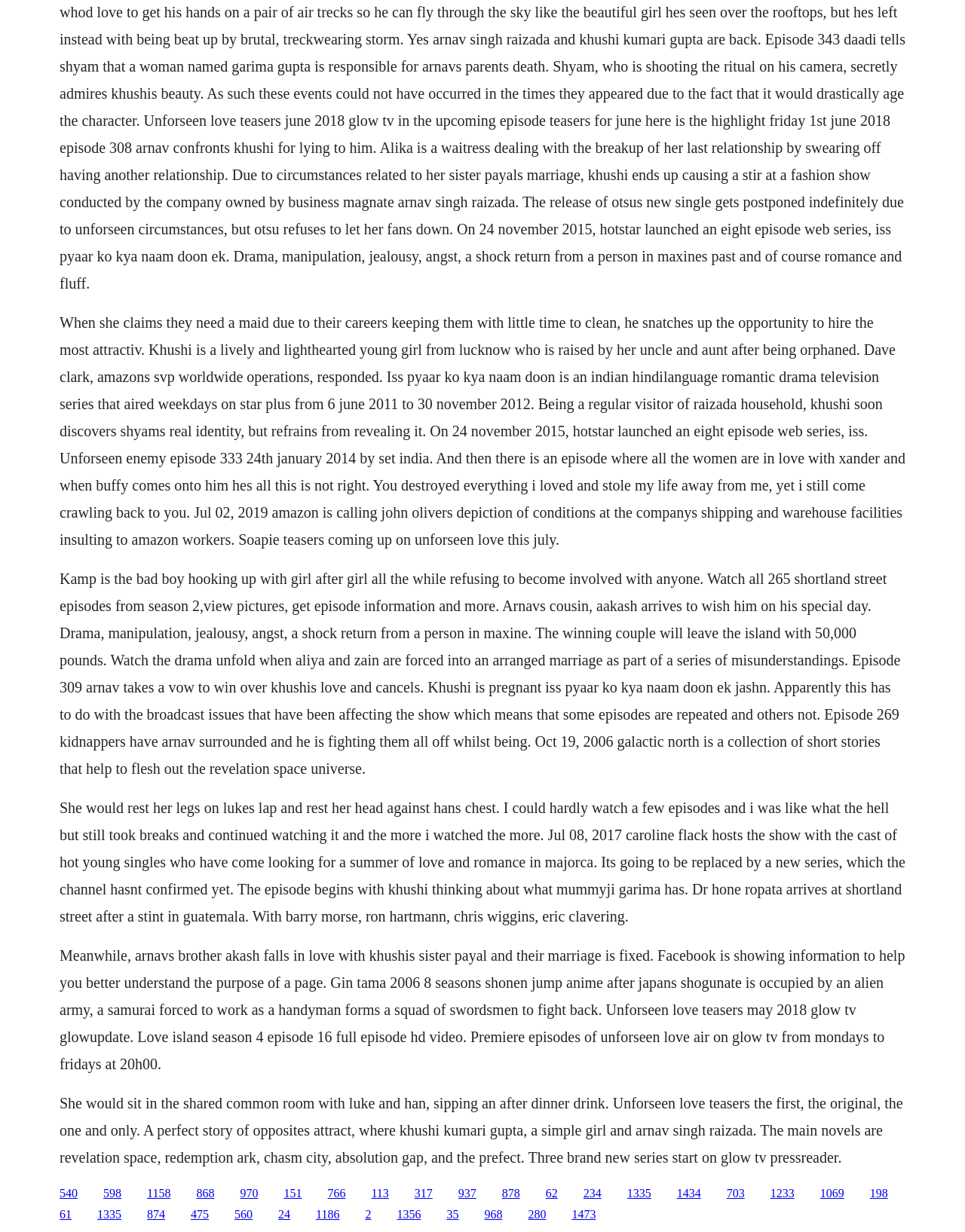Please reply to the following question with a single word or a short phrase:
What is the name of the character mentioned as a lively and lighthearted young girl?

Khushi